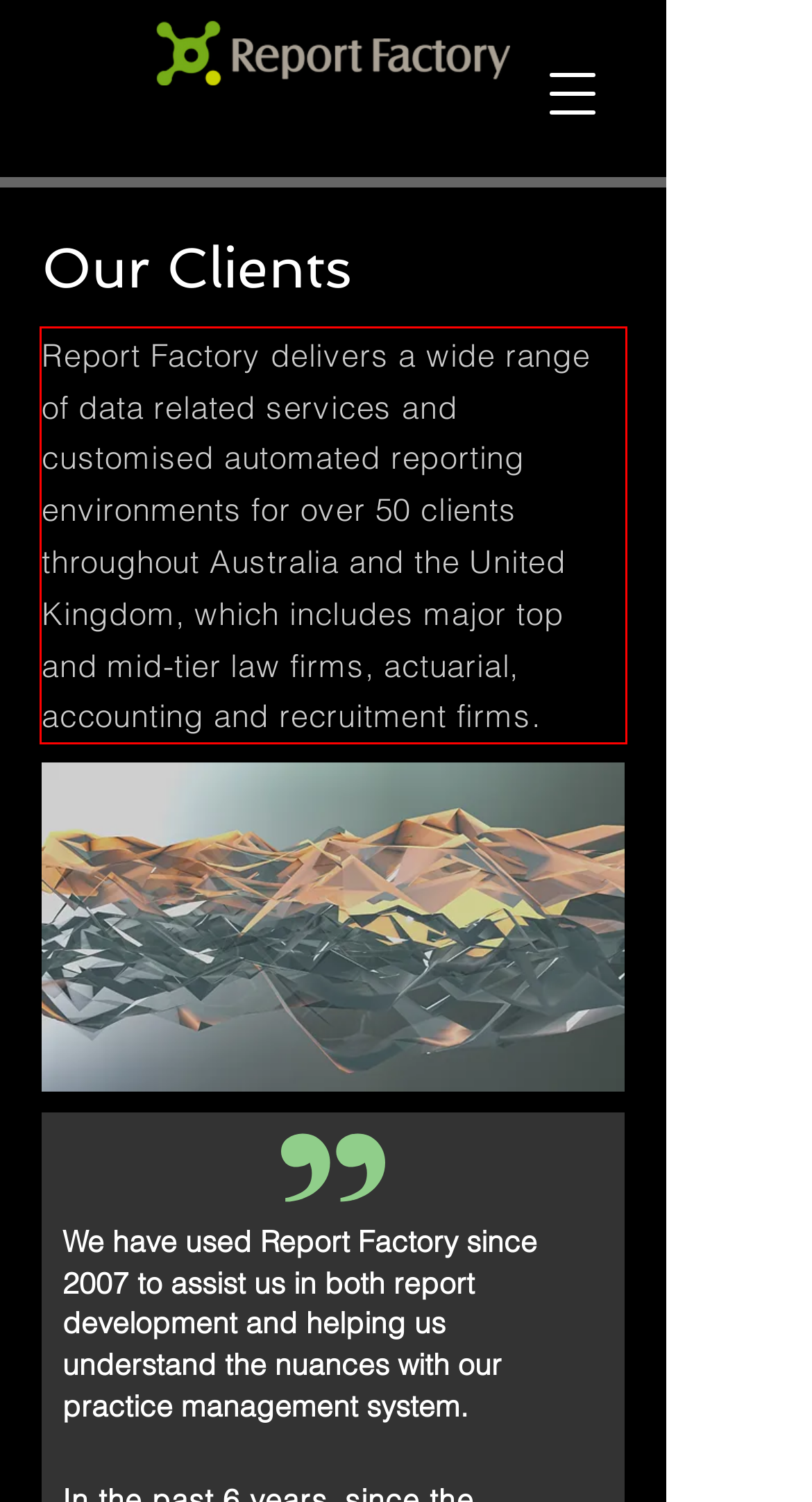Look at the provided screenshot of the webpage and perform OCR on the text within the red bounding box.

Report Factory delivers a wide range of data related services and customised automated reporting environments for over 50 clients throughout Australia and the United Kingdom, which includes major top and mid-tier law firms, actuarial, accounting and recruitment firms.